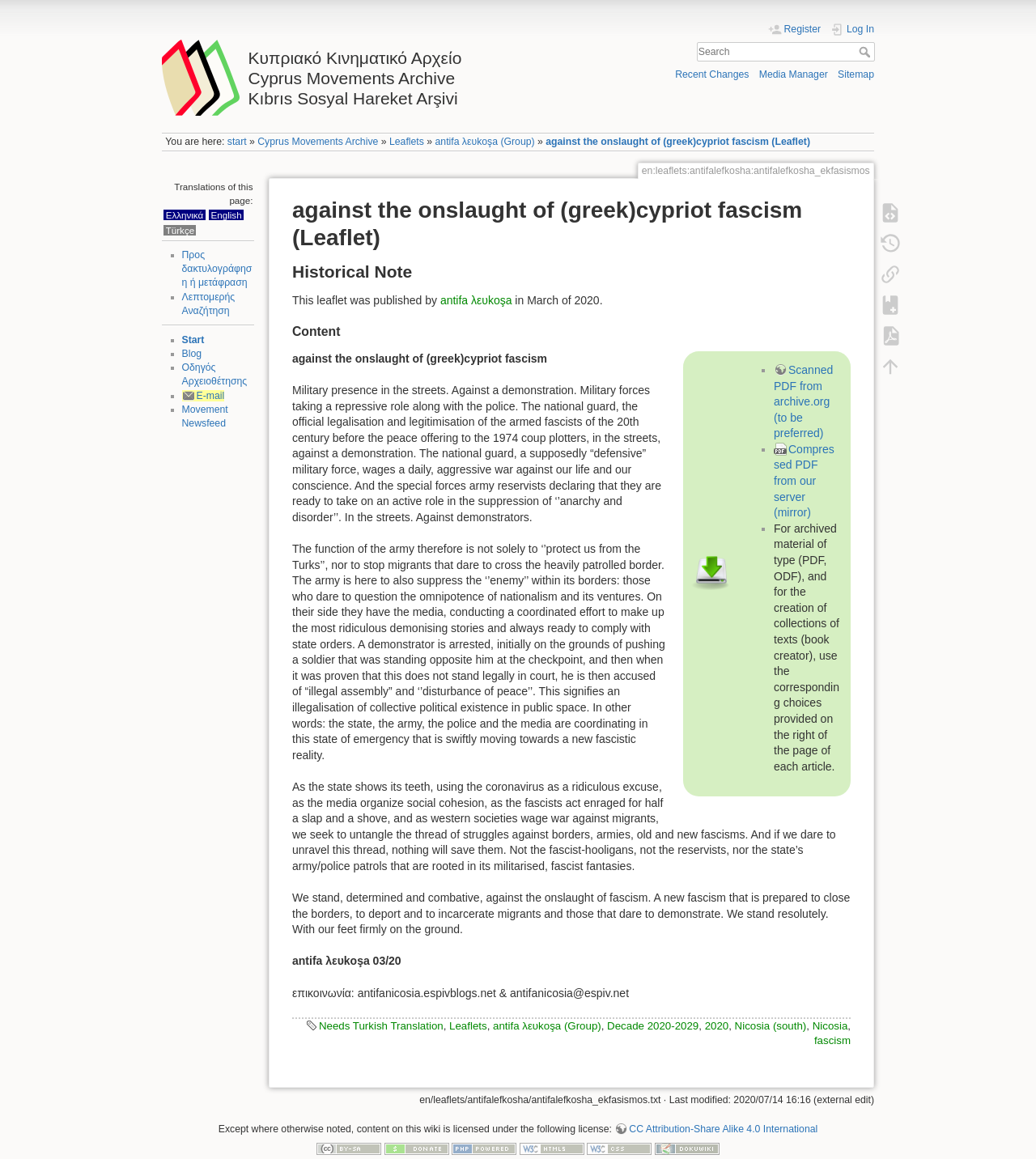Identify the bounding box coordinates of the clickable region required to complete the instruction: "View recent changes". The coordinates should be given as four float numbers within the range of 0 and 1, i.e., [left, top, right, bottom].

[0.652, 0.06, 0.723, 0.069]